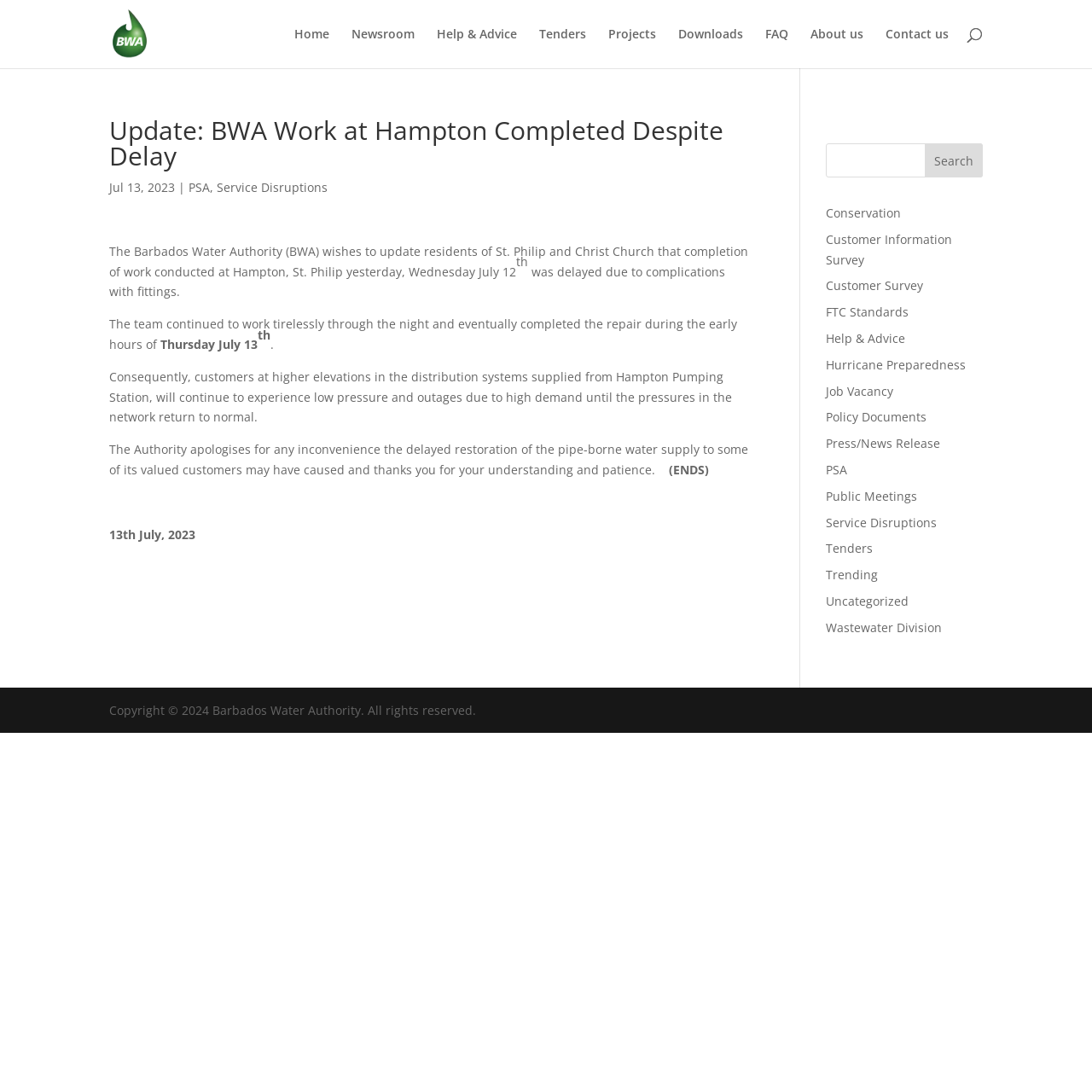Can you pinpoint the bounding box coordinates for the clickable element required for this instruction: "Read 'Further reading'"? The coordinates should be four float numbers between 0 and 1, i.e., [left, top, right, bottom].

None